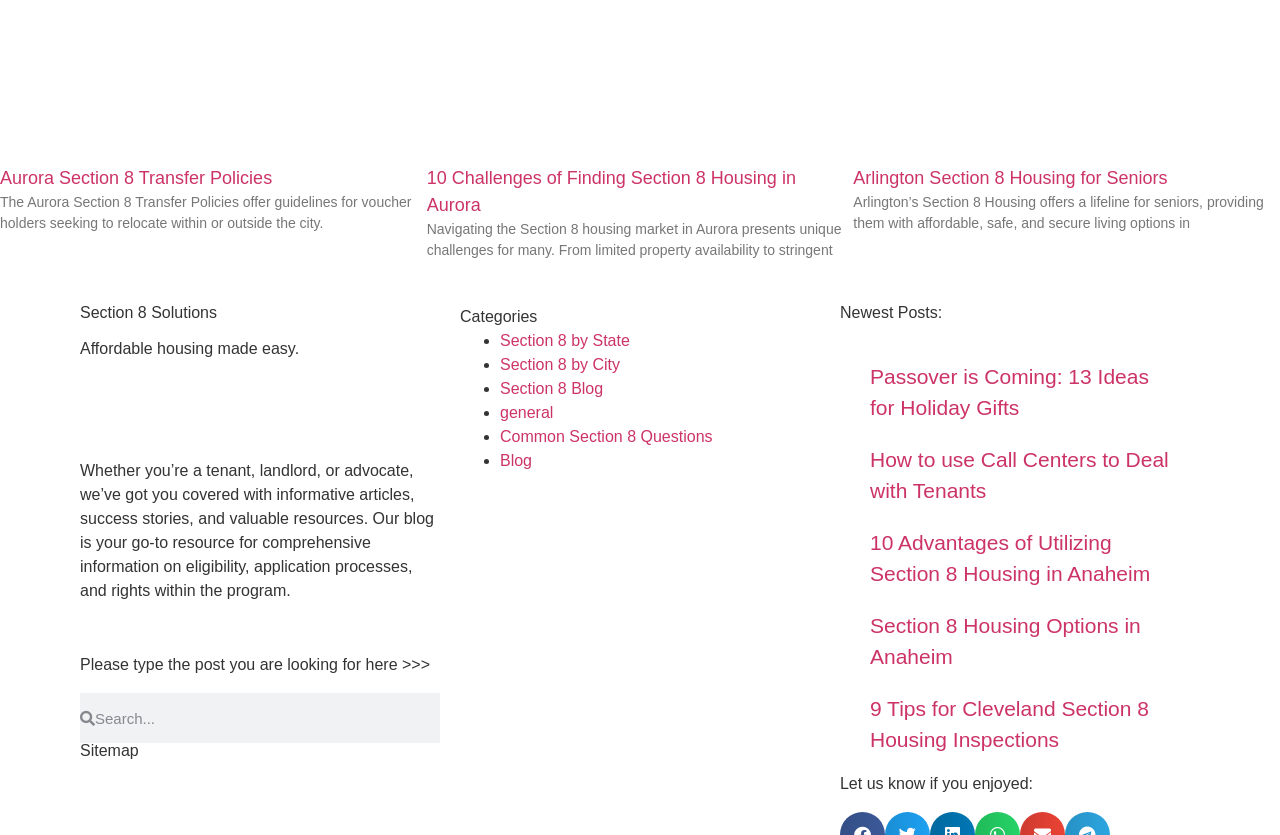Identify the bounding box coordinates of the section that should be clicked to achieve the task described: "Explore the Sitemap".

[0.062, 0.889, 0.108, 0.909]